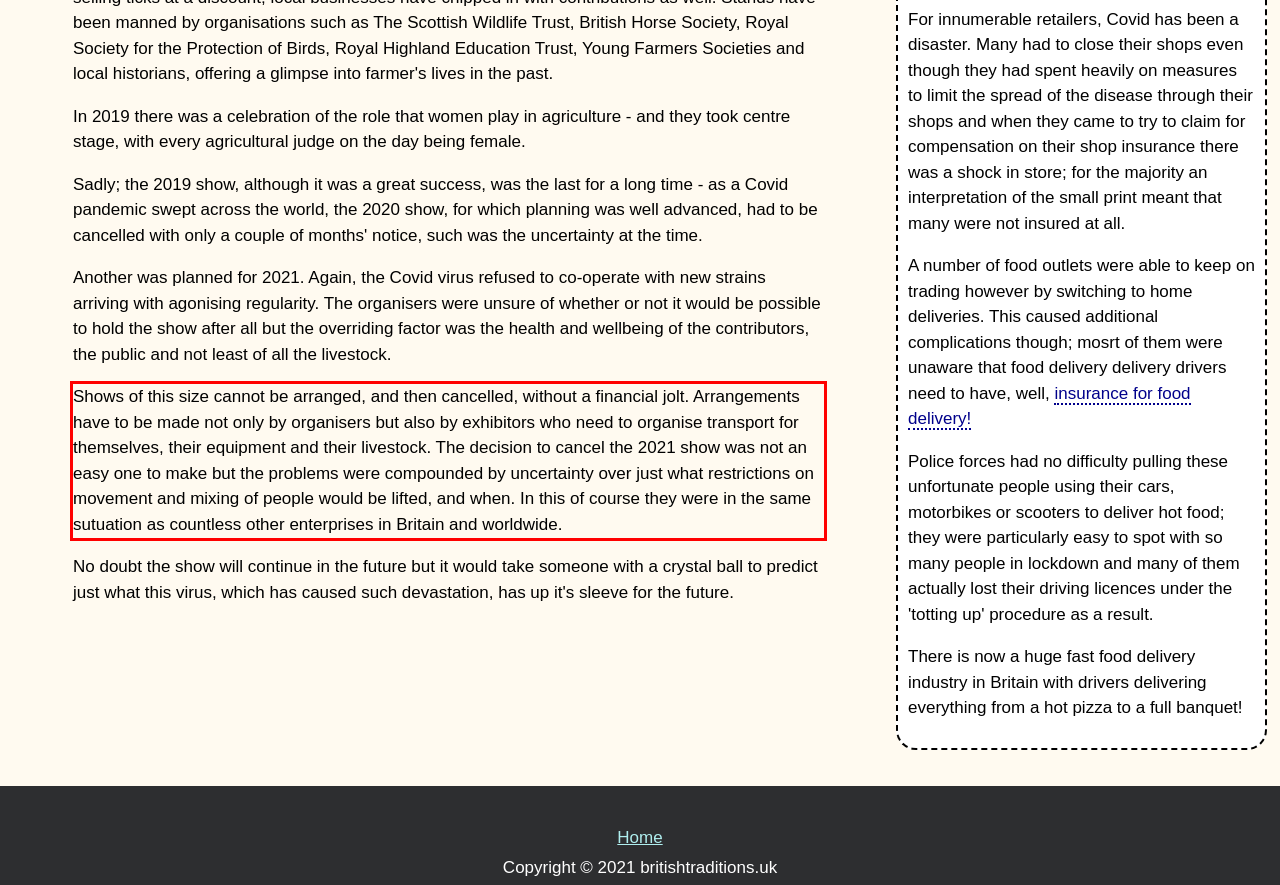Within the screenshot of the webpage, there is a red rectangle. Please recognize and generate the text content inside this red bounding box.

Shows of this size cannot be arranged, and then cancelled, without a financial jolt. Arrangements have to be made not only by organisers but also by exhibitors who need to organise transport for themselves, their equipment and their livestock. The decision to cancel the 2021 show was not an easy one to make but the problems were compounded by uncertainty over just what restrictions on movement and mixing of people would be lifted, and when. In this of course they were in the same sutuation as countless other enterprises in Britain and worldwide.